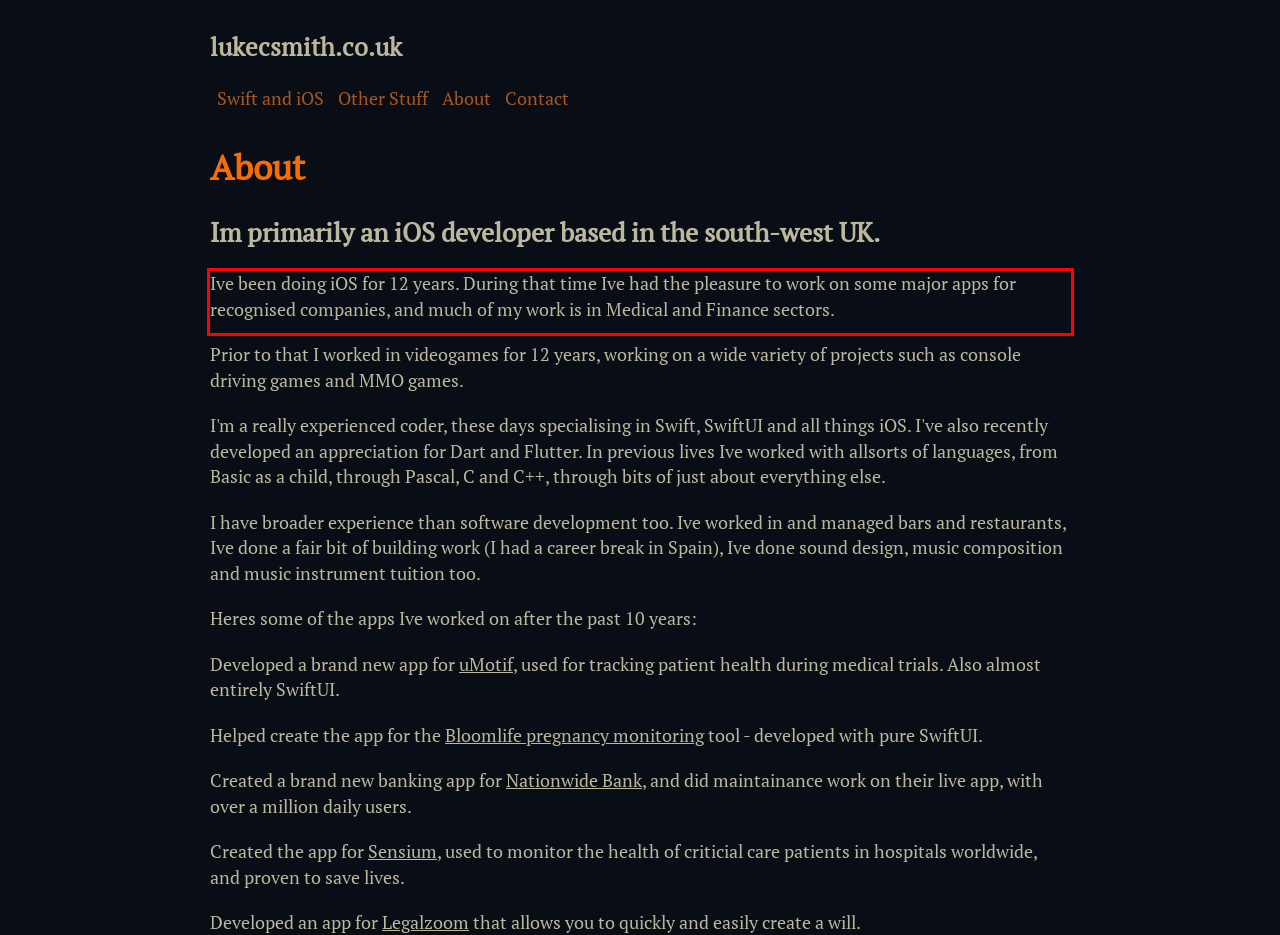Review the screenshot of the webpage and recognize the text inside the red rectangle bounding box. Provide the extracted text content.

Ive been doing iOS for 12 years. During that time Ive had the pleasure to work on some major apps for recognised companies, and much of my work is in Medical and Finance sectors.